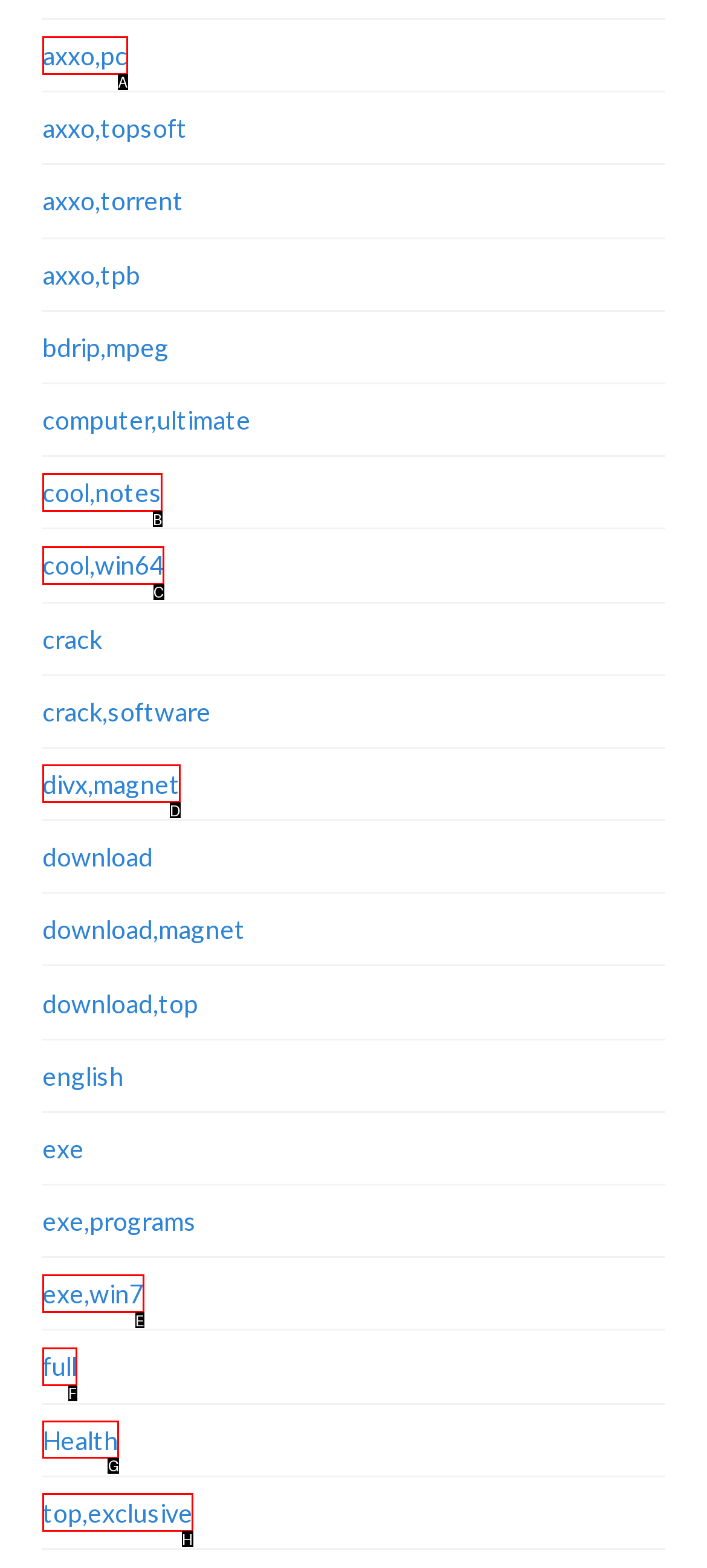Identify the letter of the option that should be selected to accomplish the following task: go to health page. Provide the letter directly.

G